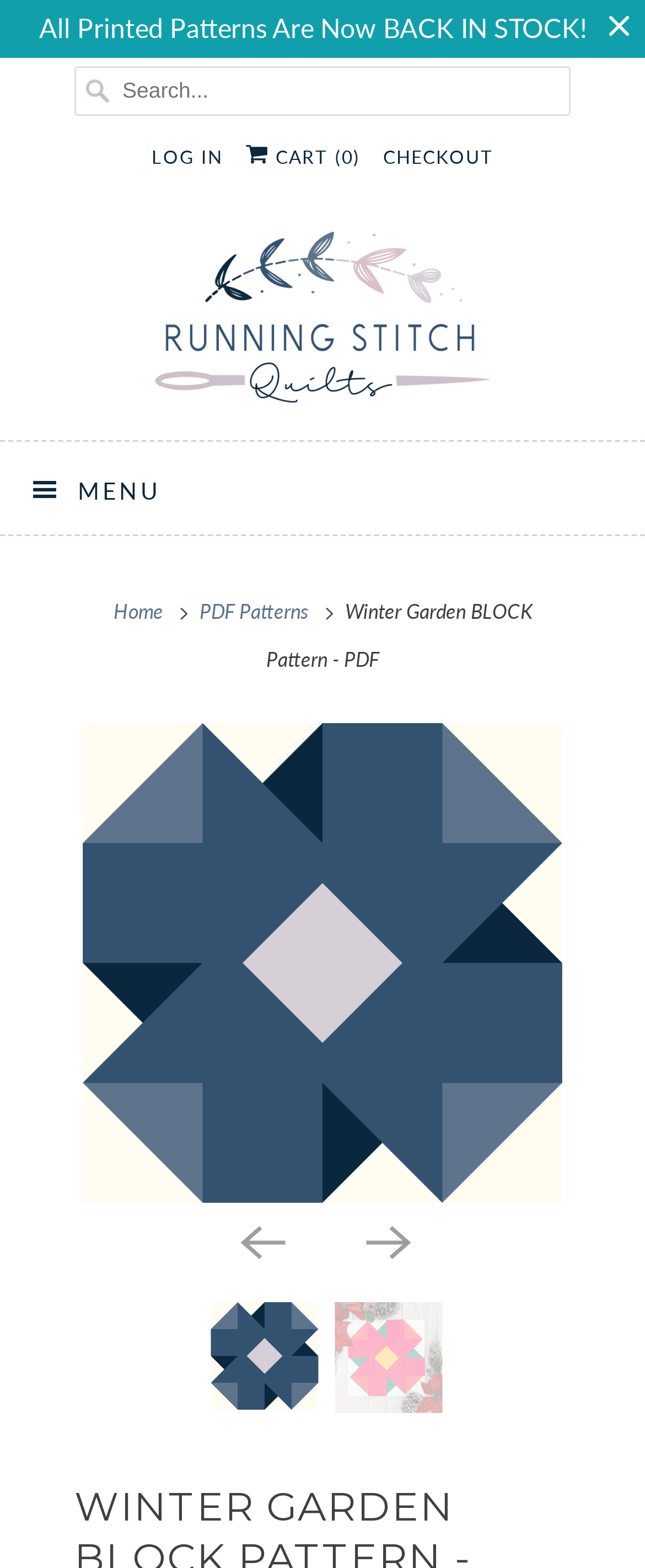Specify the bounding box coordinates of the area that needs to be clicked to achieve the following instruction: "View the PDF pattern".

[0.128, 0.462, 0.872, 0.768]